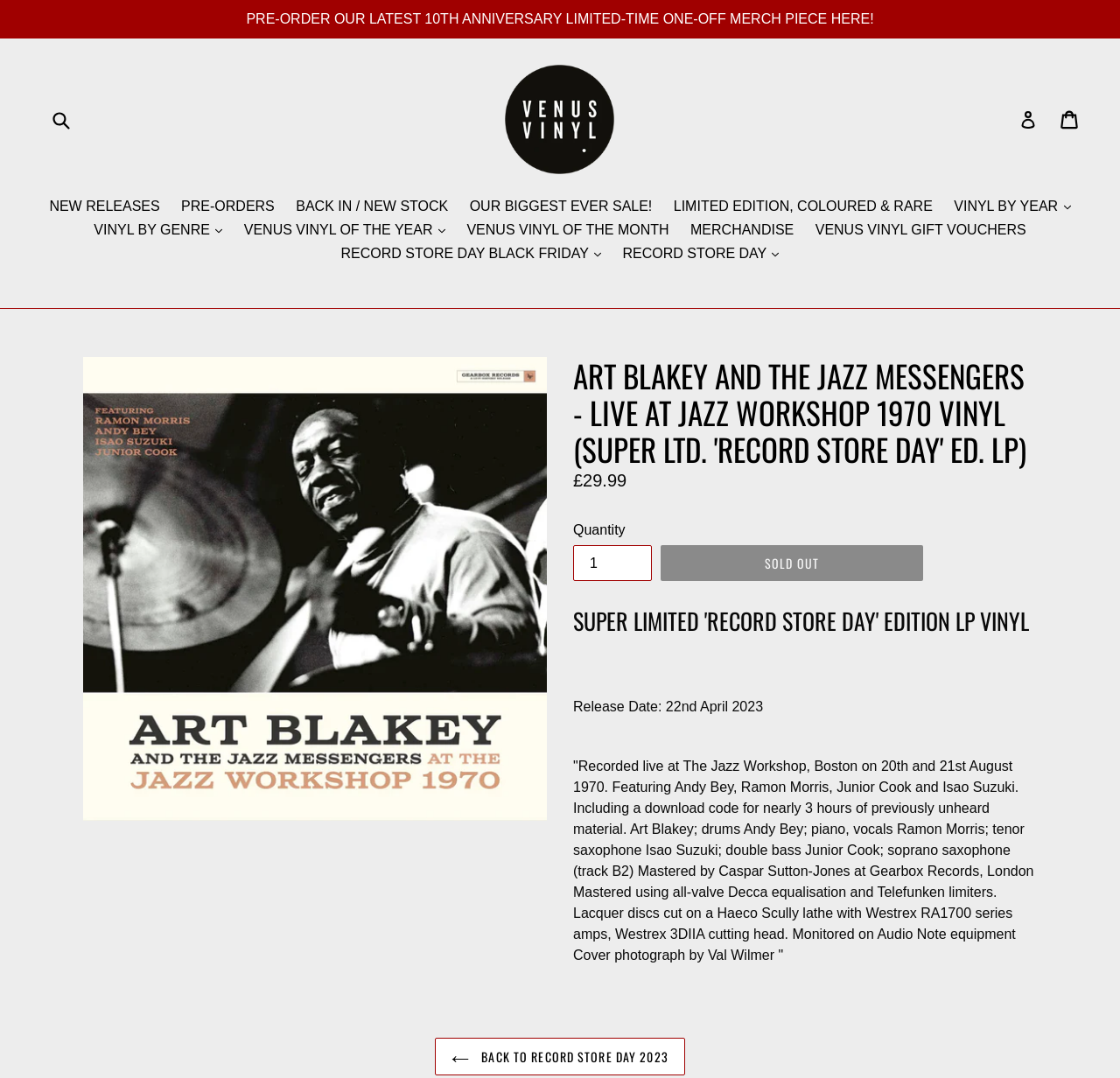Find the bounding box coordinates of the area that needs to be clicked in order to achieve the following instruction: "Go to VENUS VINYL homepage". The coordinates should be specified as four float numbers between 0 and 1, i.e., [left, top, right, bottom].

[0.451, 0.06, 0.549, 0.162]